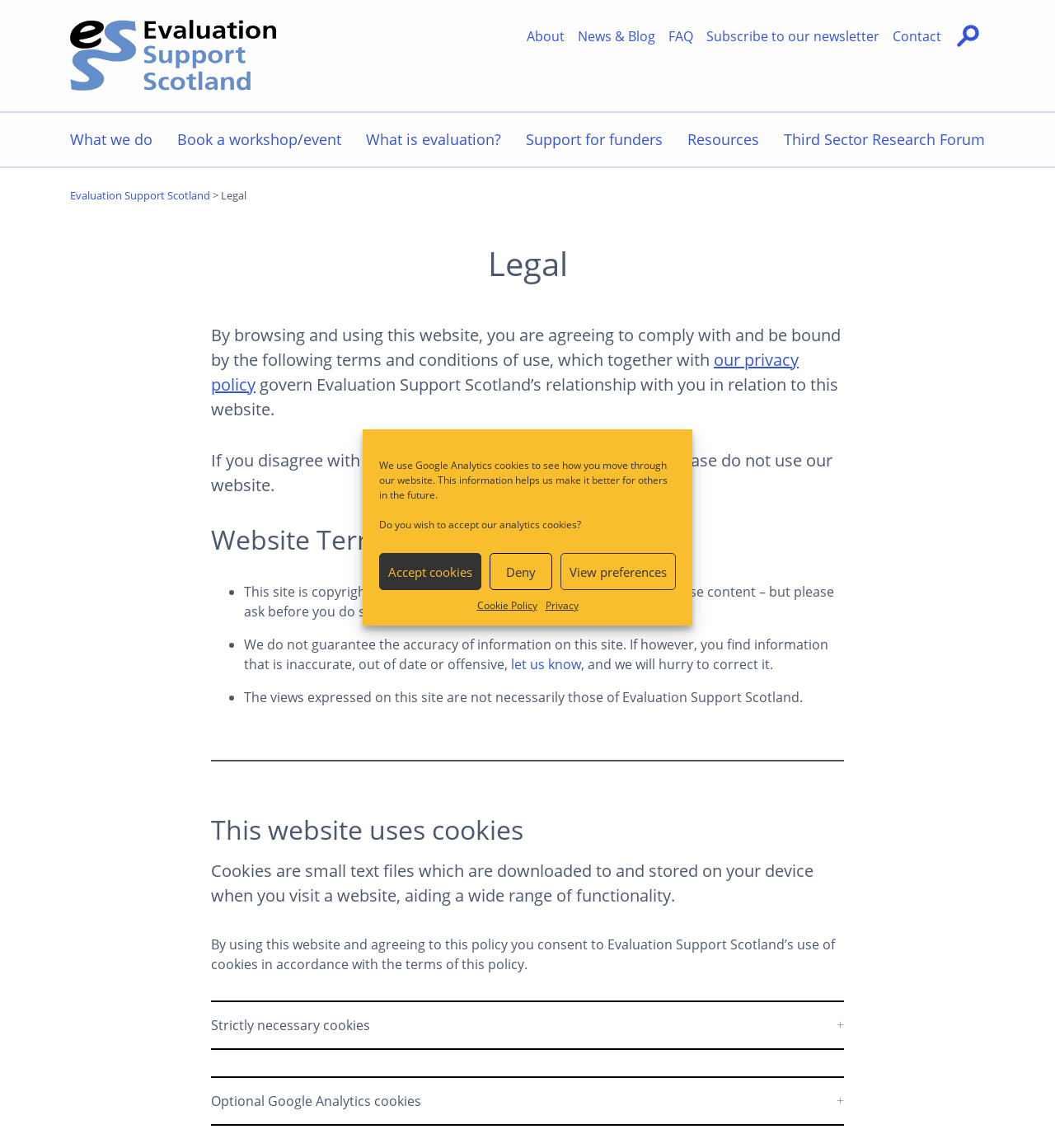Please find the bounding box coordinates for the clickable element needed to perform this instruction: "Subscribe to the newsletter".

[0.663, 0.017, 0.84, 0.046]